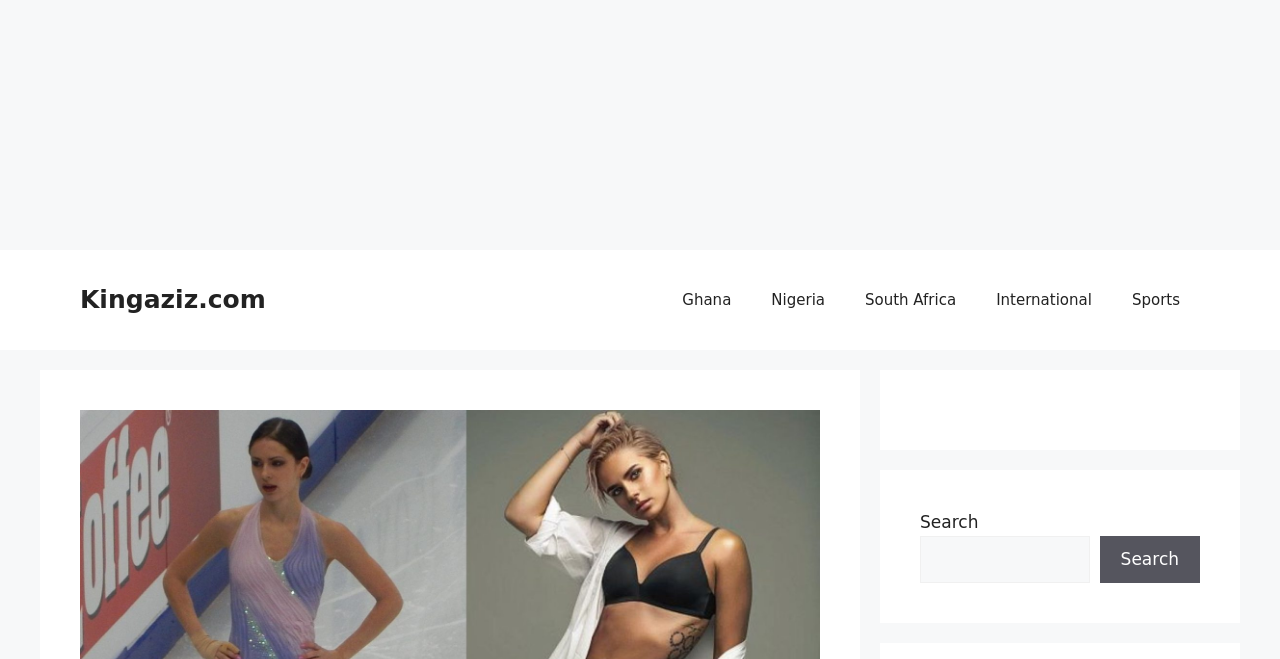How many complementary sections are on the webpage?
Look at the image and construct a detailed response to the question.

There are two complementary sections on the webpage, which are located below the banner section. They do not have any text or labels, but they take up a significant amount of space on the webpage.